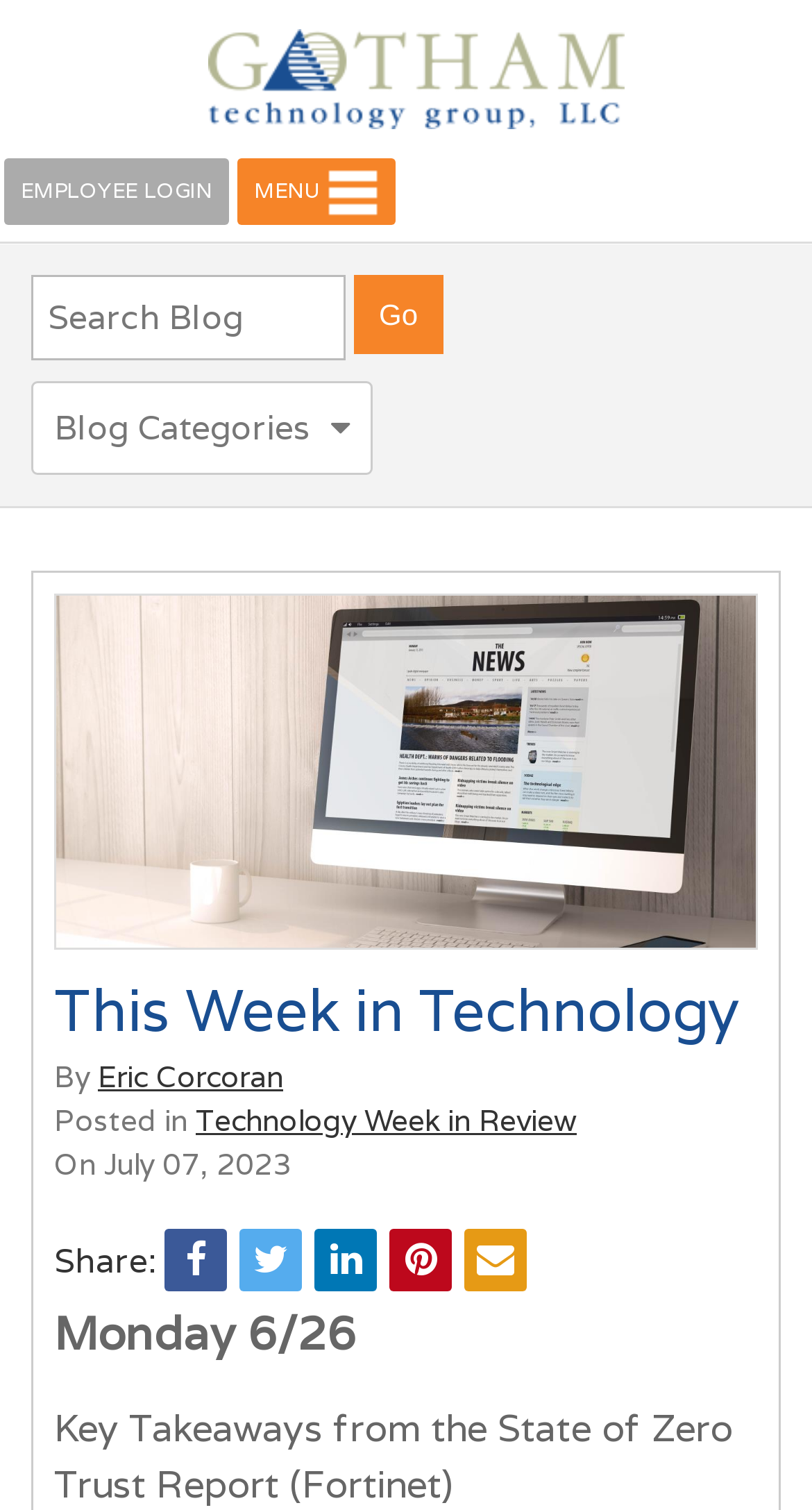Answer this question using a single word or a brief phrase:
What is the category of the blog post 'This Week in Technology'?

Technology Week in Review